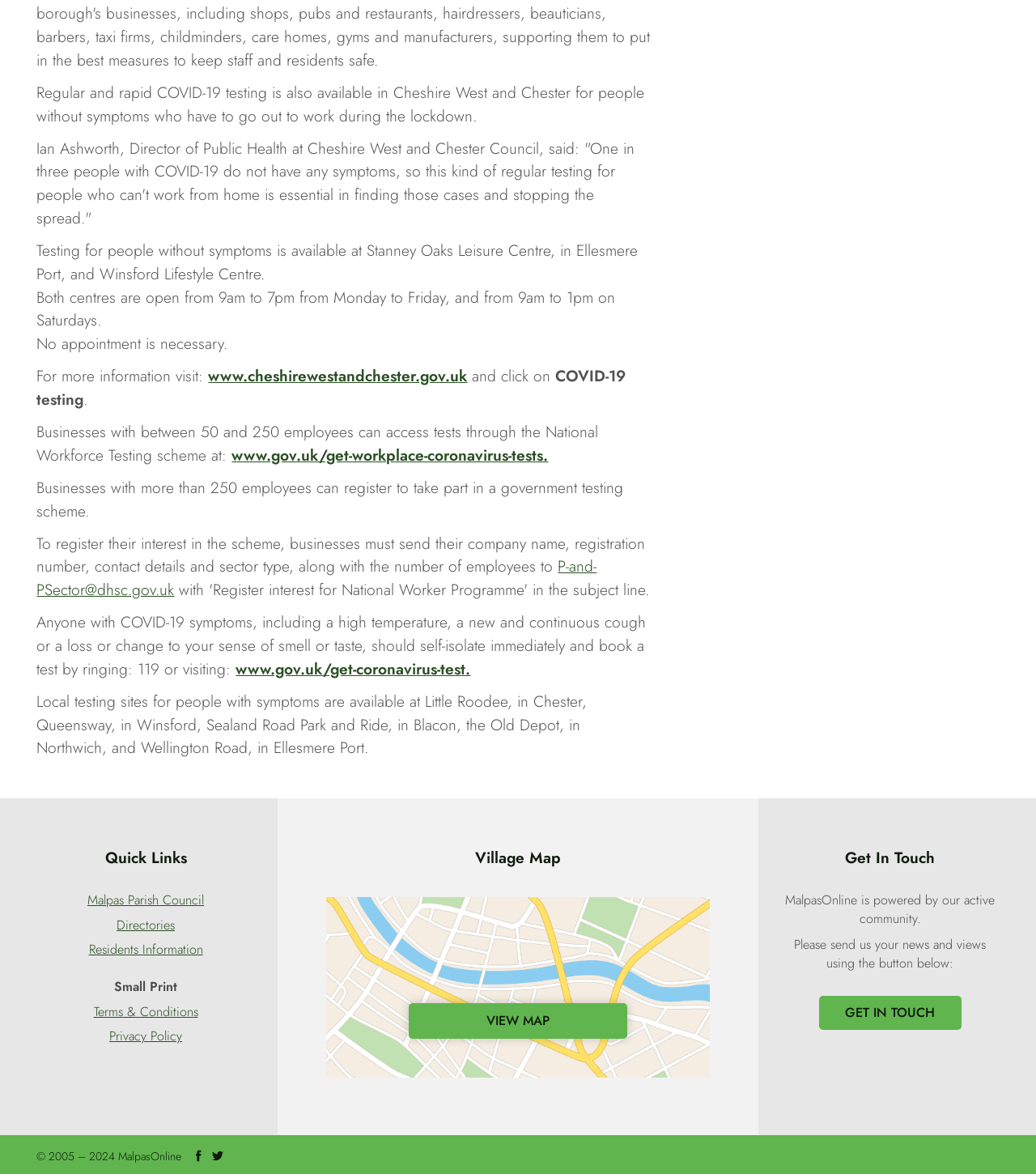How many links are available under 'Quick Links'?
Please give a detailed and elaborate answer to the question.

Under the 'Quick Links' section, there are three links available, which are 'Malpas Parish Council', 'Directories', and 'Residents Information'.